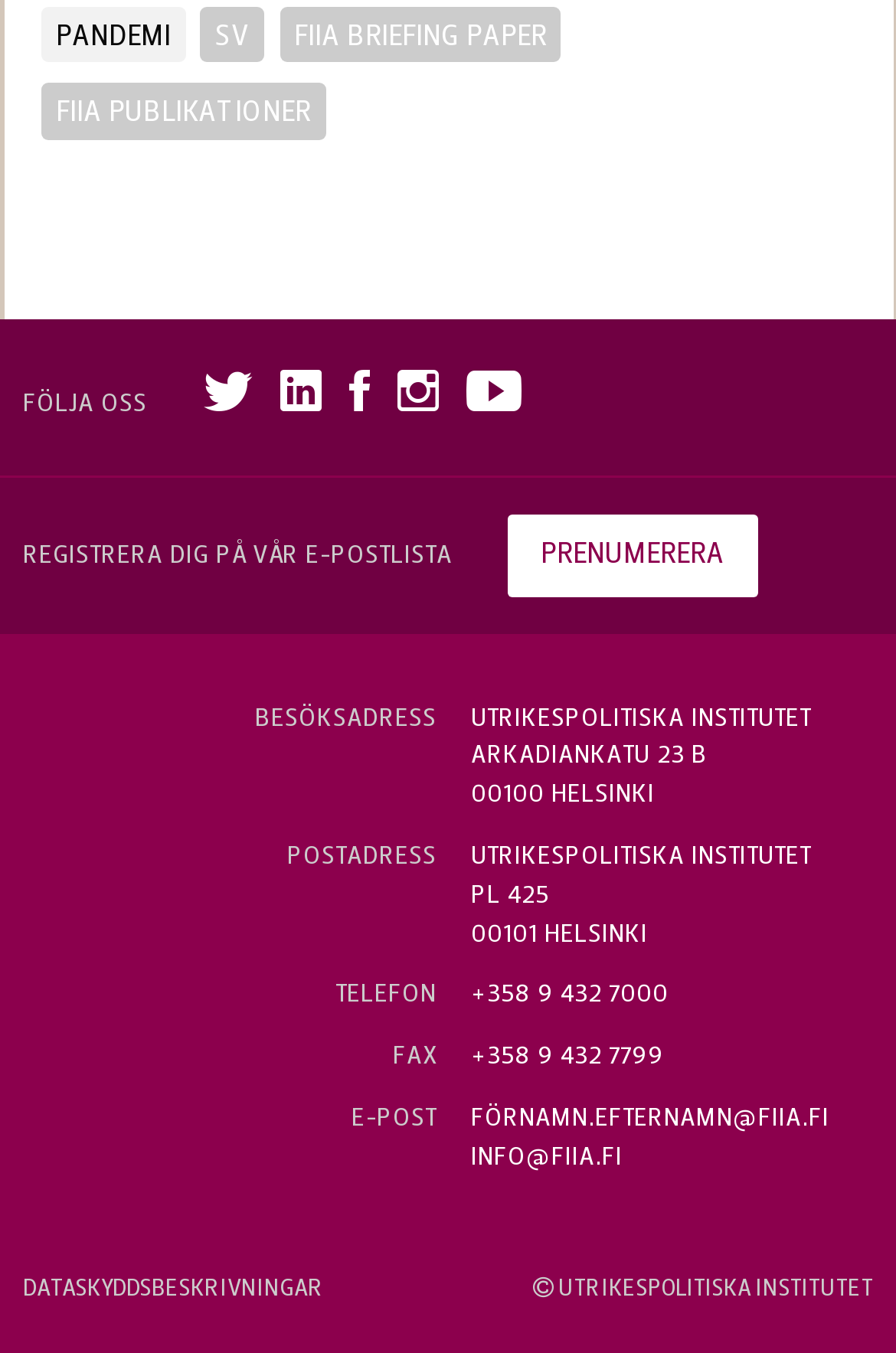Answer the question below with a single word or a brief phrase: 
What is the name of the institution?

Utrikespolitiska institutet